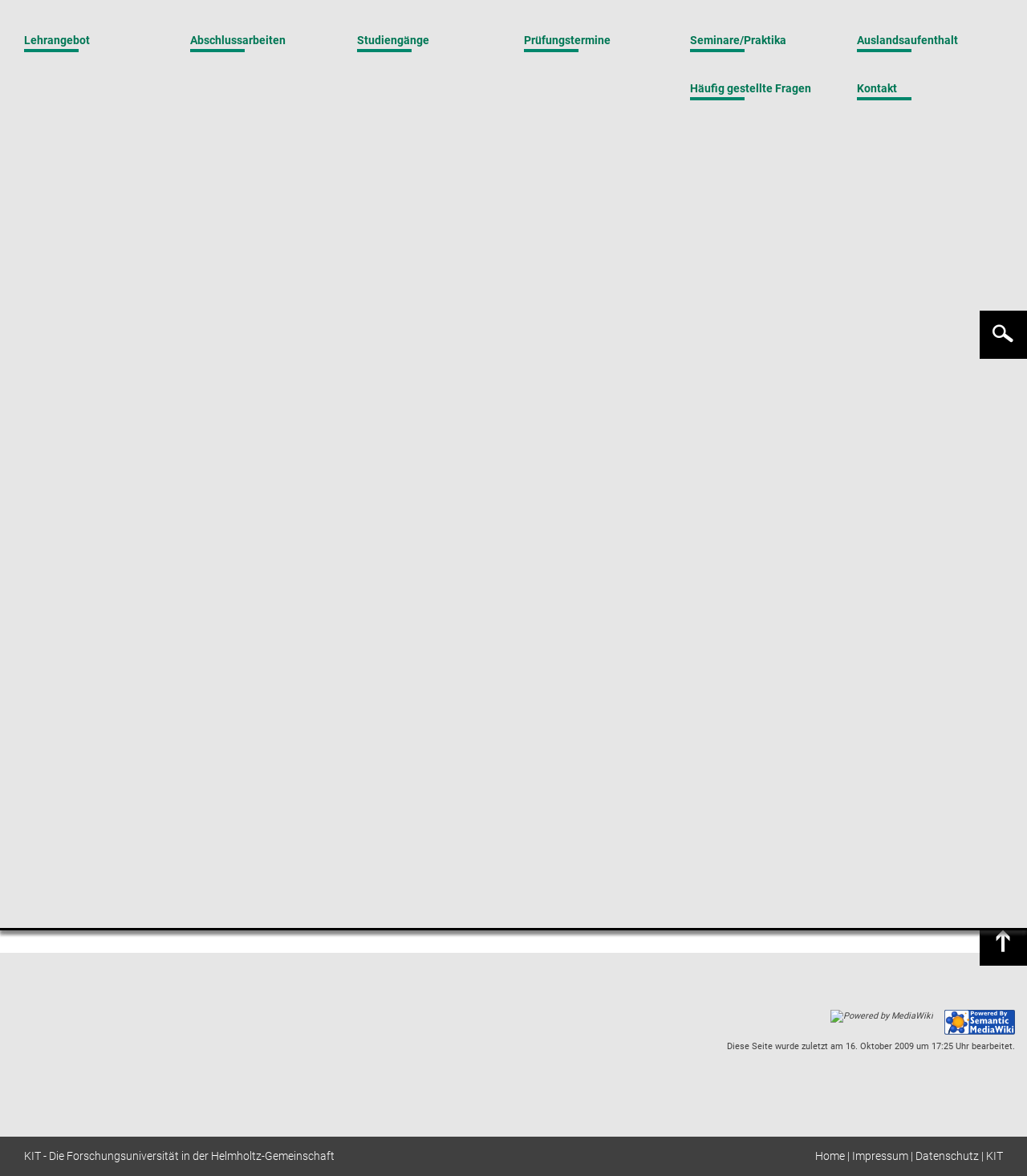Please identify the bounding box coordinates of the element's region that should be clicked to execute the following instruction: "Go to the homepage". The bounding box coordinates must be four float numbers between 0 and 1, i.e., [left, top, right, bottom].

[0.961, 0.04, 0.977, 0.053]